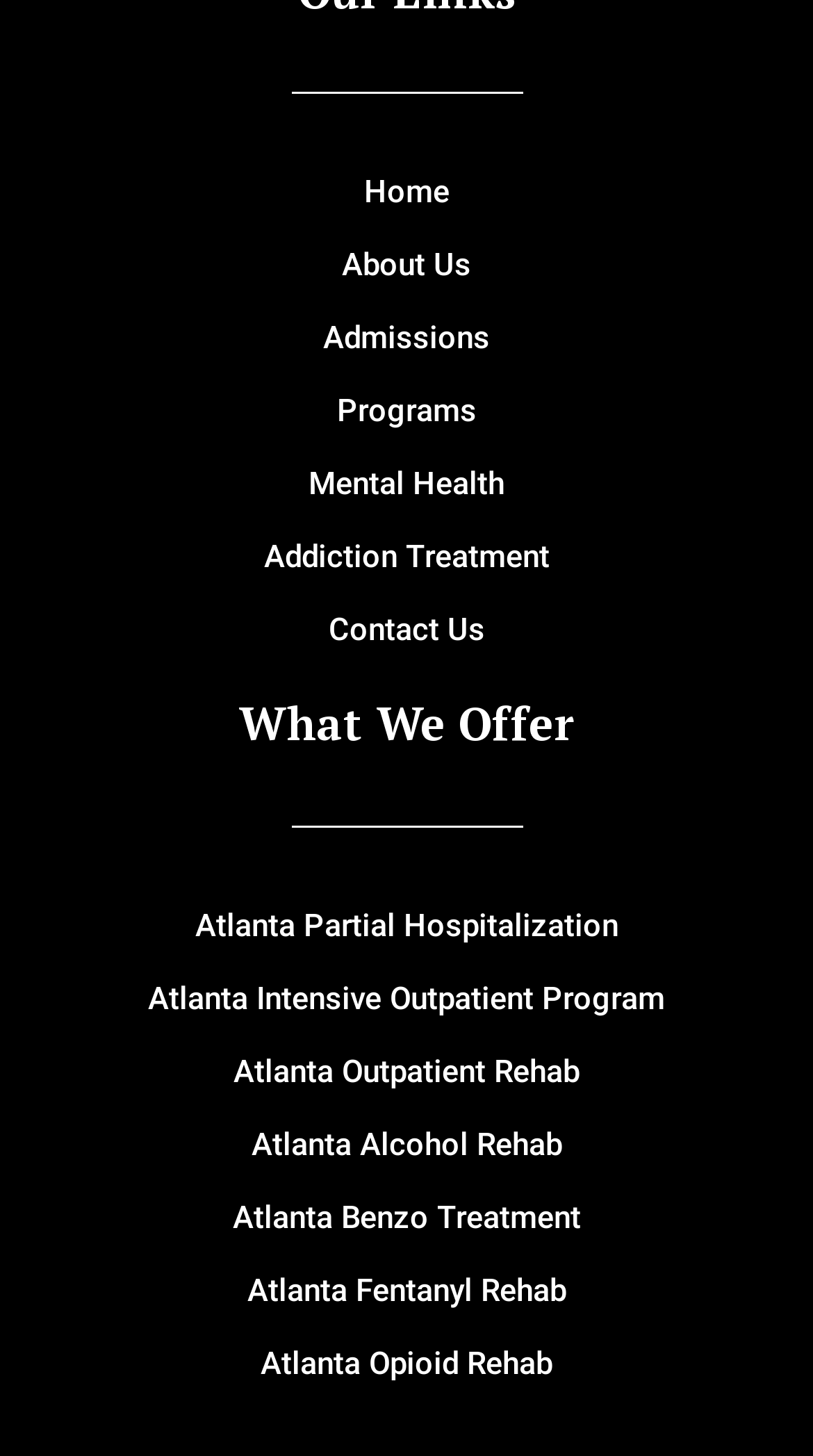From the webpage screenshot, predict the bounding box coordinates (top-left x, top-left y, bottom-right x, bottom-right y) for the UI element described here: Atlanta Intensive Outpatient Program

[0.026, 0.668, 0.974, 0.703]